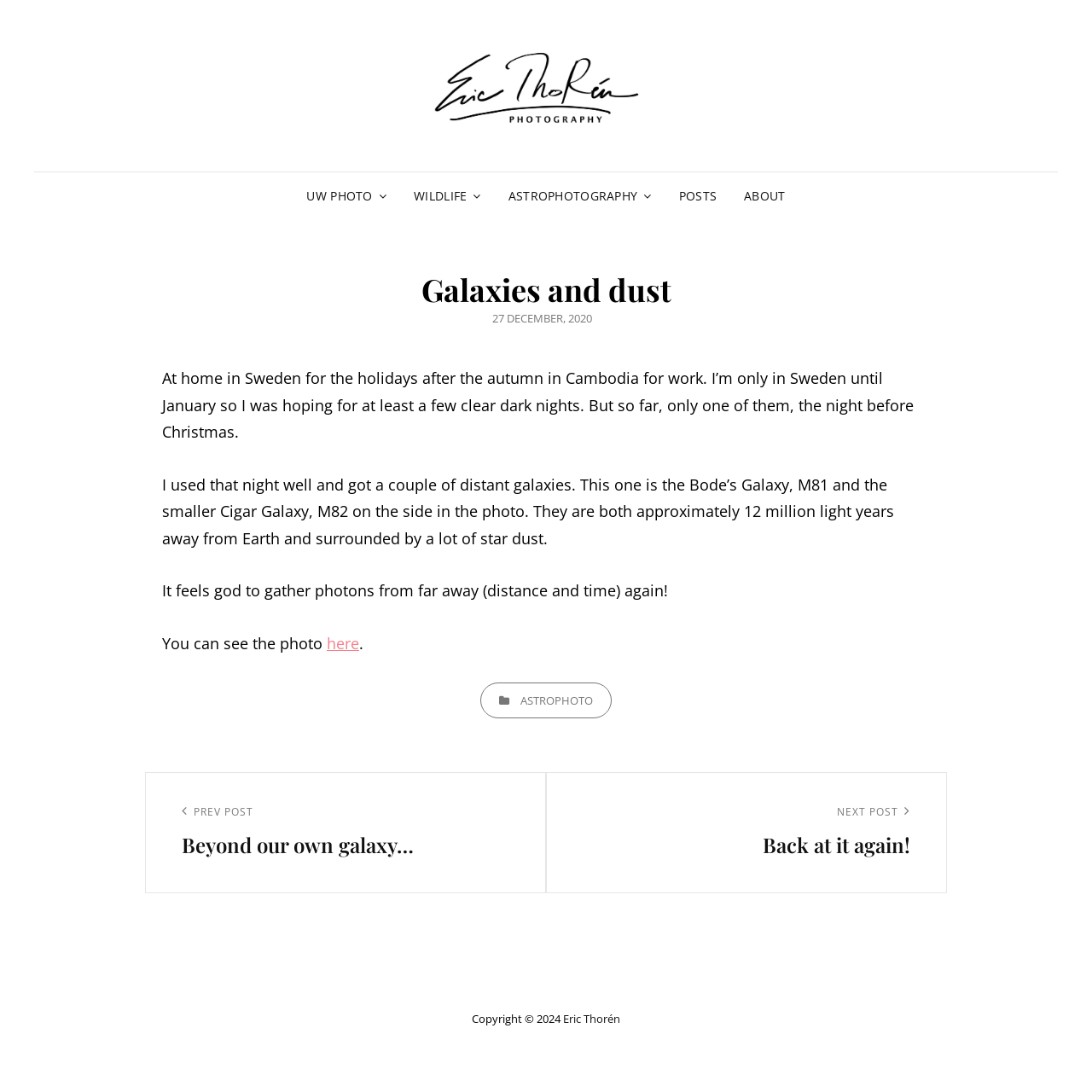Please identify the bounding box coordinates of the region to click in order to complete the given instruction: "view previous post". The coordinates should be four float numbers between 0 and 1, i.e., [left, top, right, bottom].

[0.166, 0.735, 0.466, 0.79]